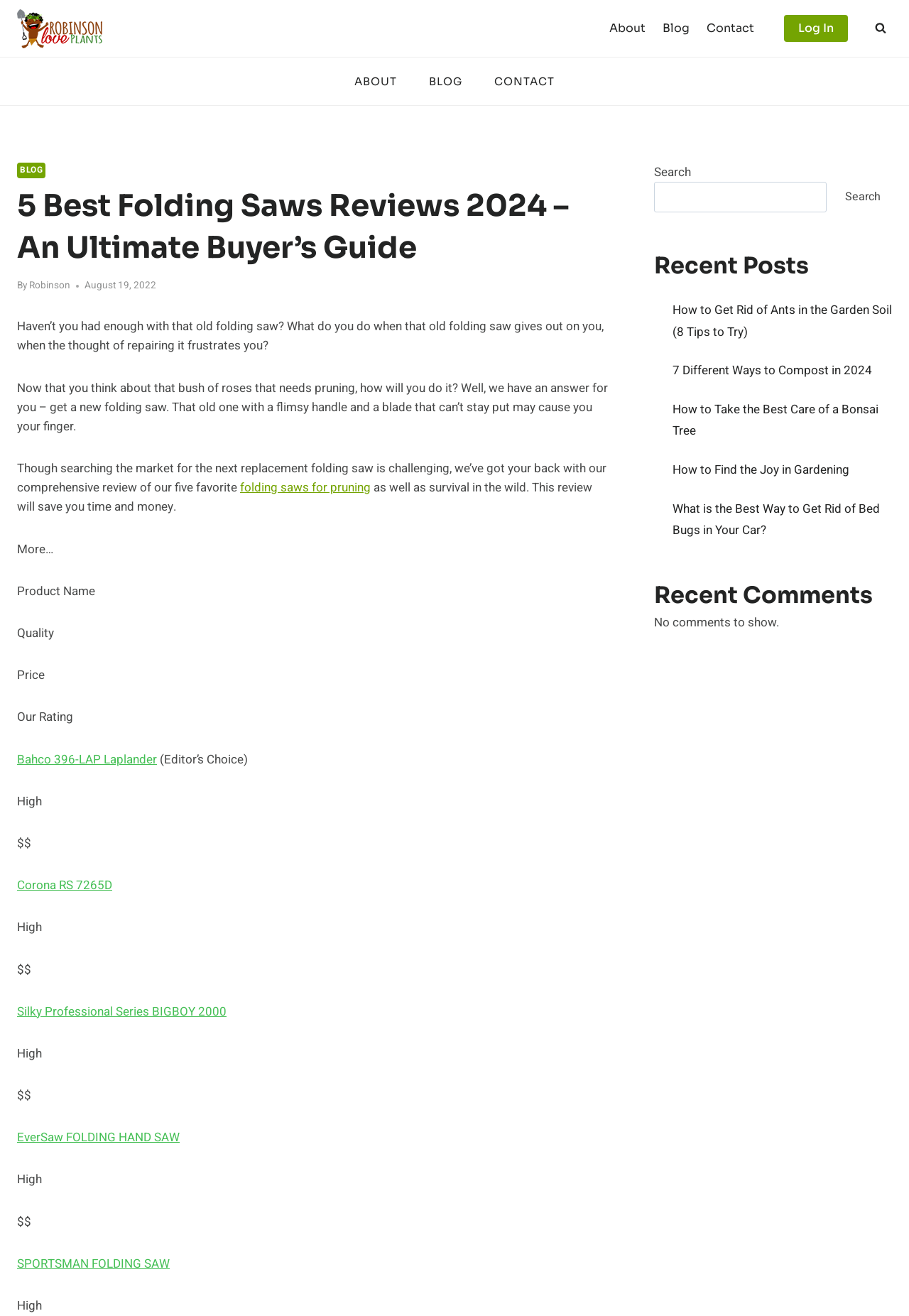What is the purpose of a folding saw?
Use the information from the screenshot to give a comprehensive response to the question.

The webpage mentions that a folding saw is needed for pruning, specifically for a bush of roses, and also for survival in the wild, implying that it is a useful tool for outdoor activities.